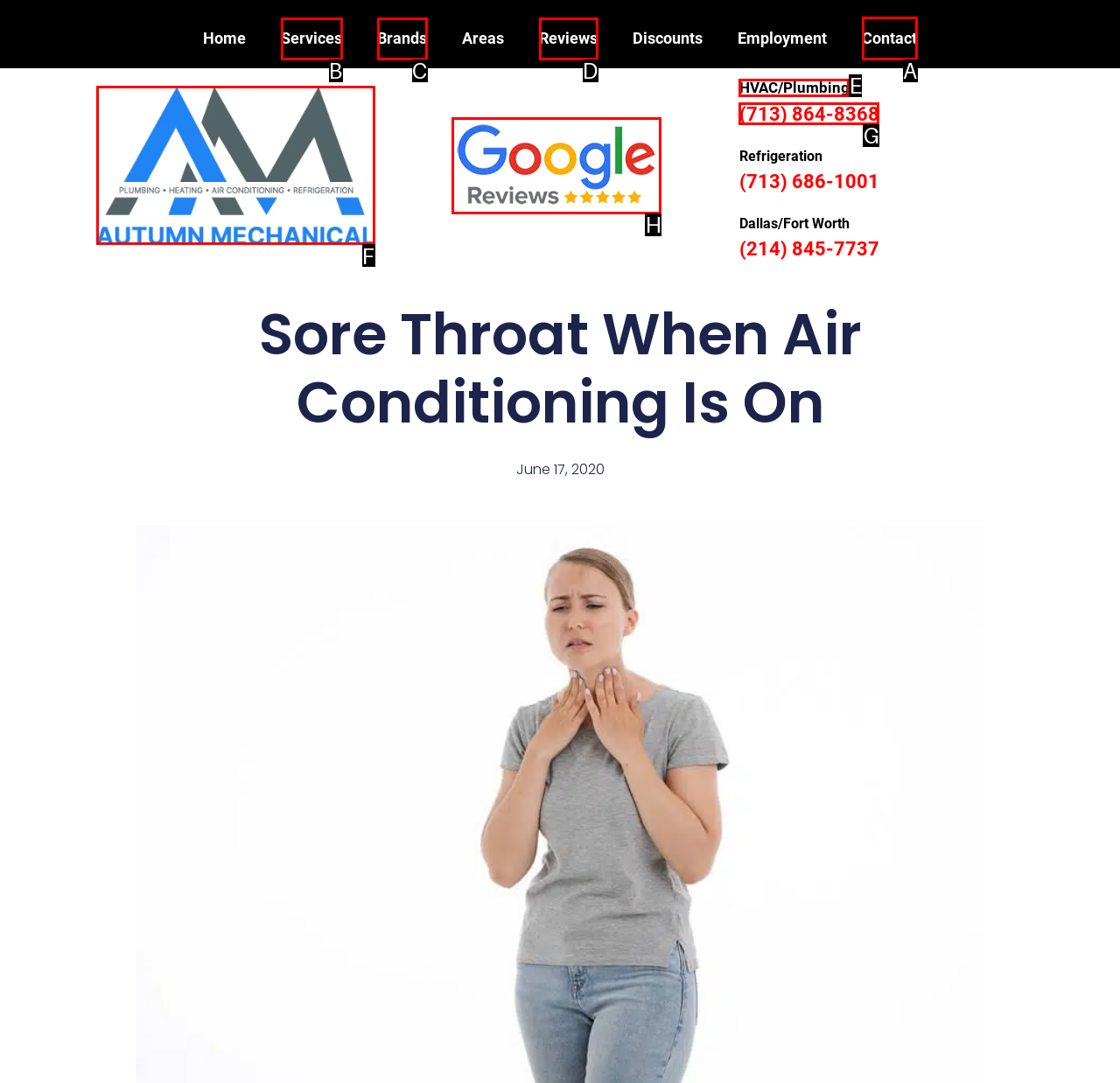Identify the letter of the UI element I need to click to carry out the following instruction: Contact Autumn Mechanical

A